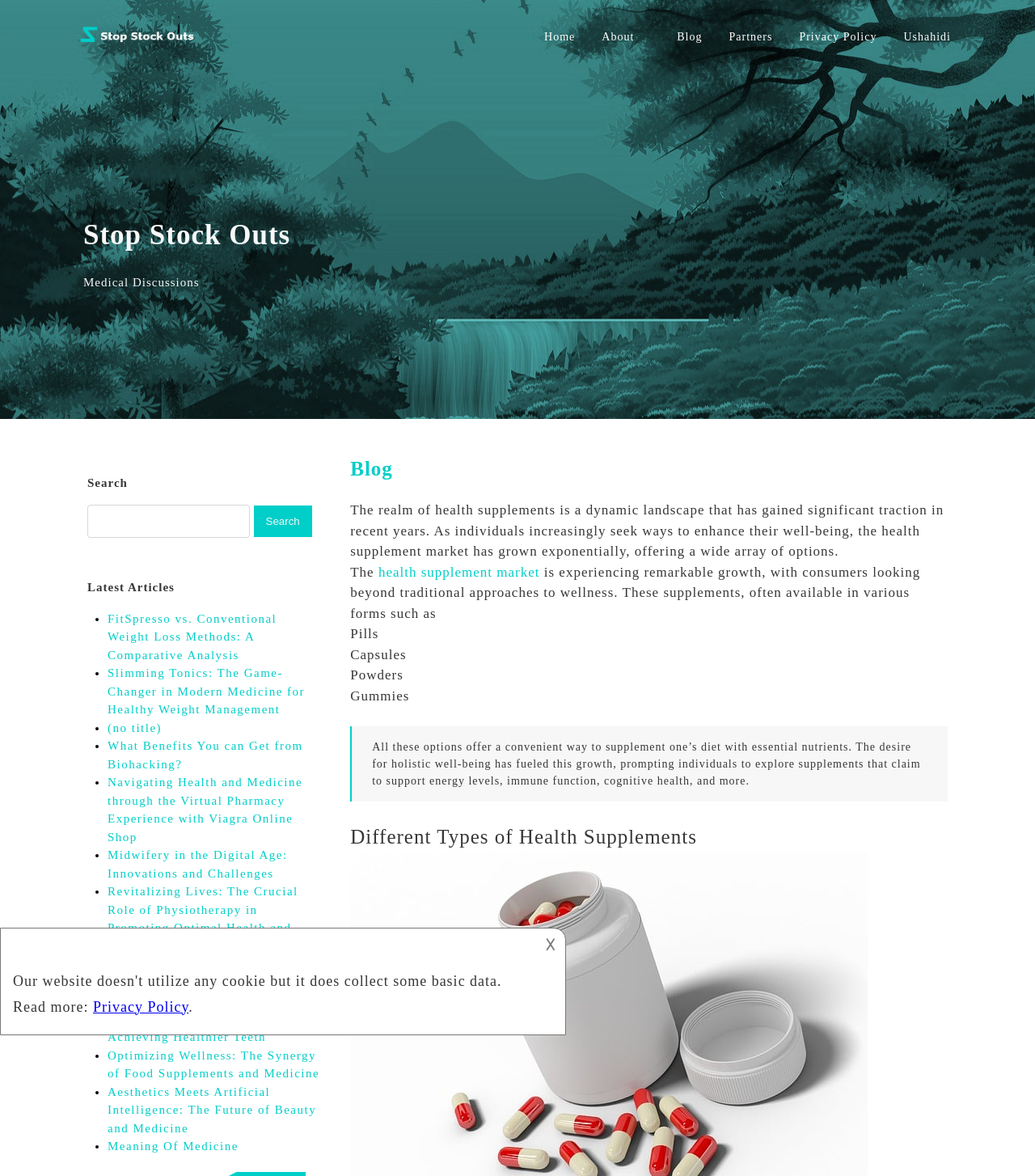Please determine the bounding box coordinates for the UI element described here. Use the format (top-left x, top-left y, bottom-right x, bottom-right y) with values bounded between 0 and 1: health supplement market

[0.366, 0.48, 0.521, 0.493]